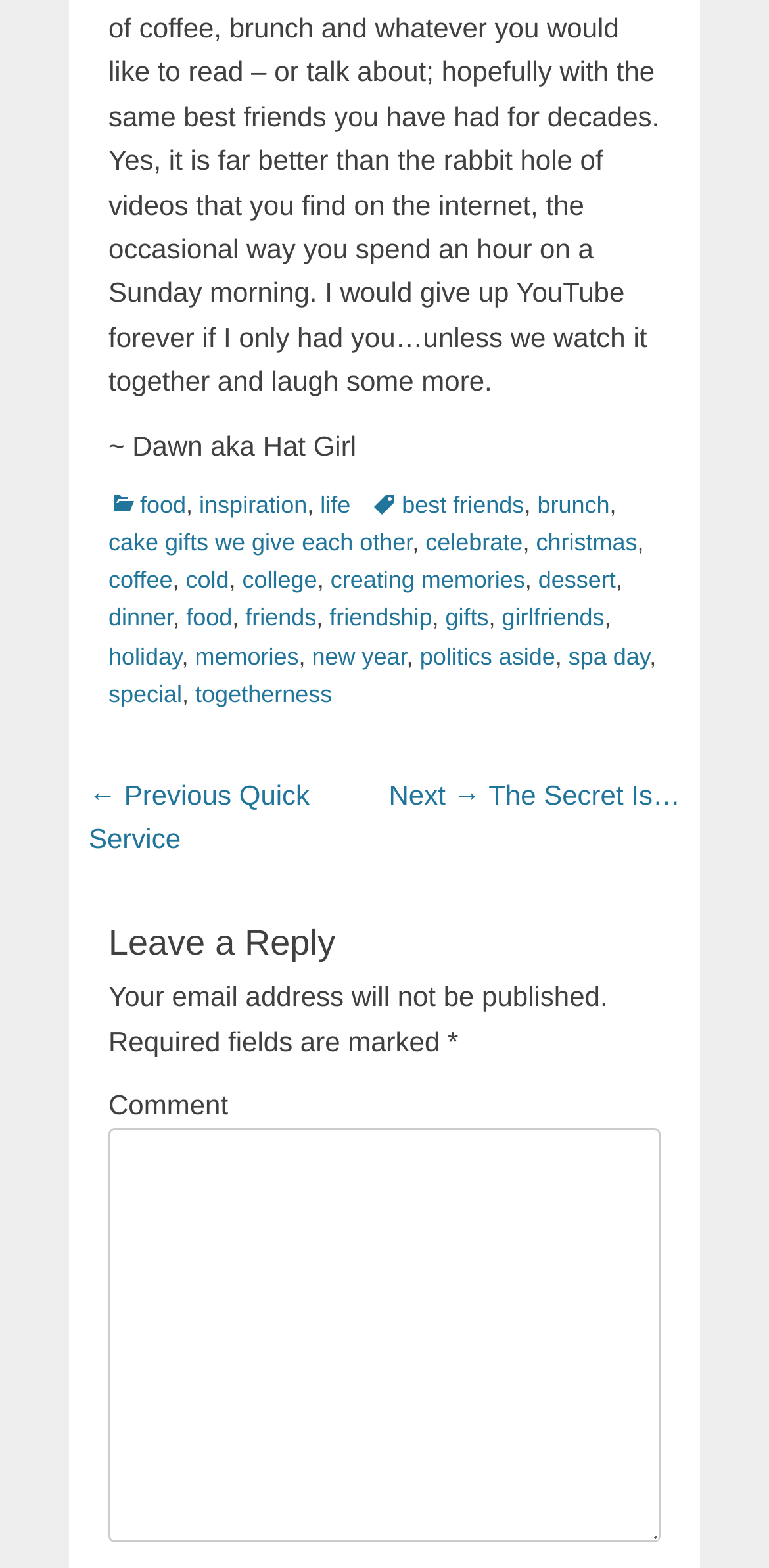Can you specify the bounding box coordinates of the area that needs to be clicked to fulfill the following instruction: "Leave a comment"?

[0.141, 0.719, 0.859, 0.984]